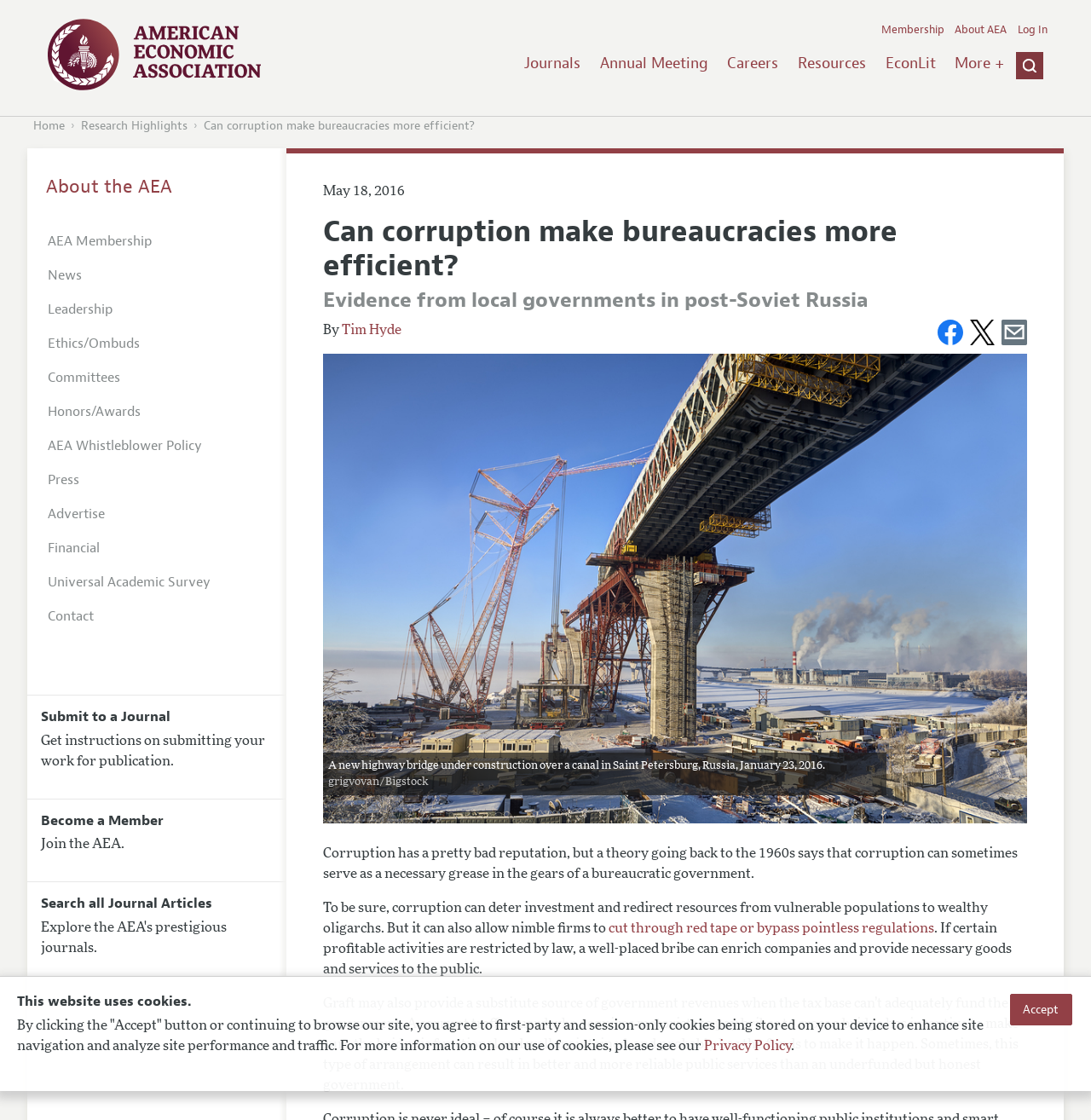Carefully observe the image and respond to the question with a detailed answer:
What is the purpose of the search box?

I determined the answer by looking at the search box element and its surrounding elements, which suggest that it is used to search for journal articles, as there is a link to 'Search all Journal Articles' nearby.